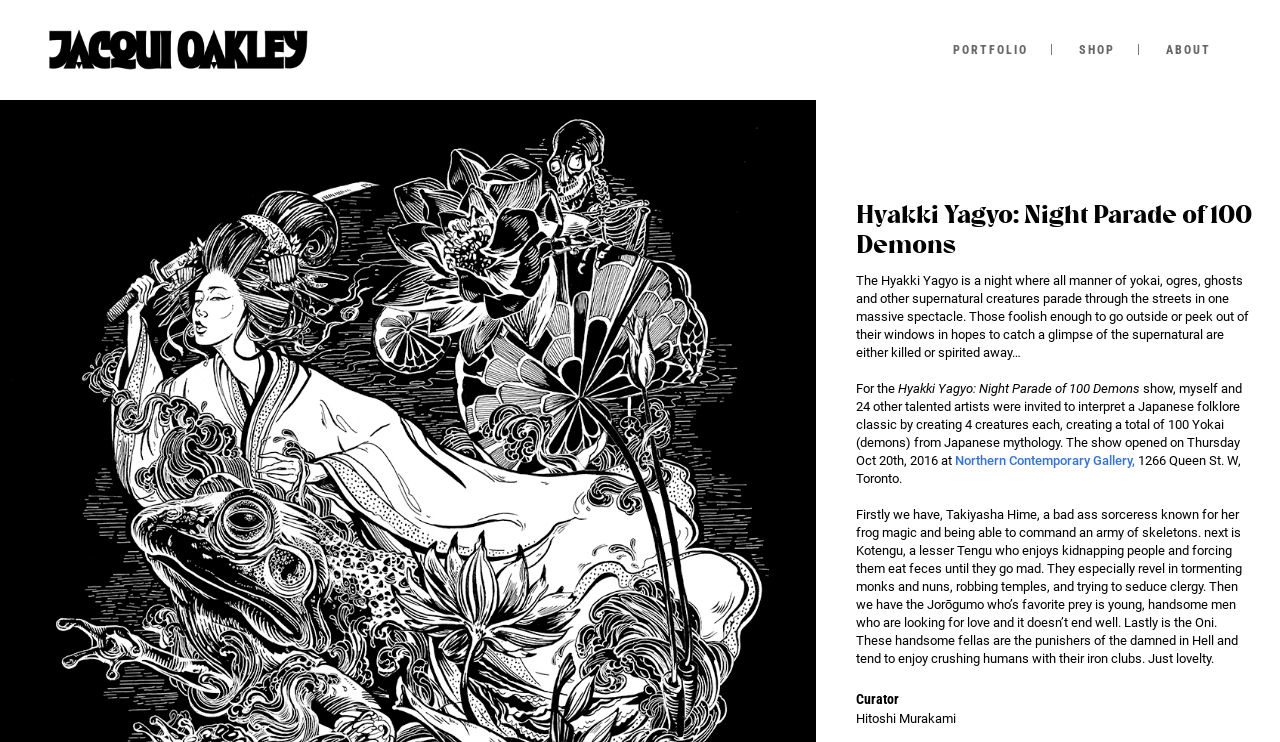What is the name of the curator?
Ensure your answer is thorough and detailed.

The curator's name can be found in the StaticText element 'Hitoshi Murakami' which is located under the heading 'Curator' at the bottom of the webpage.